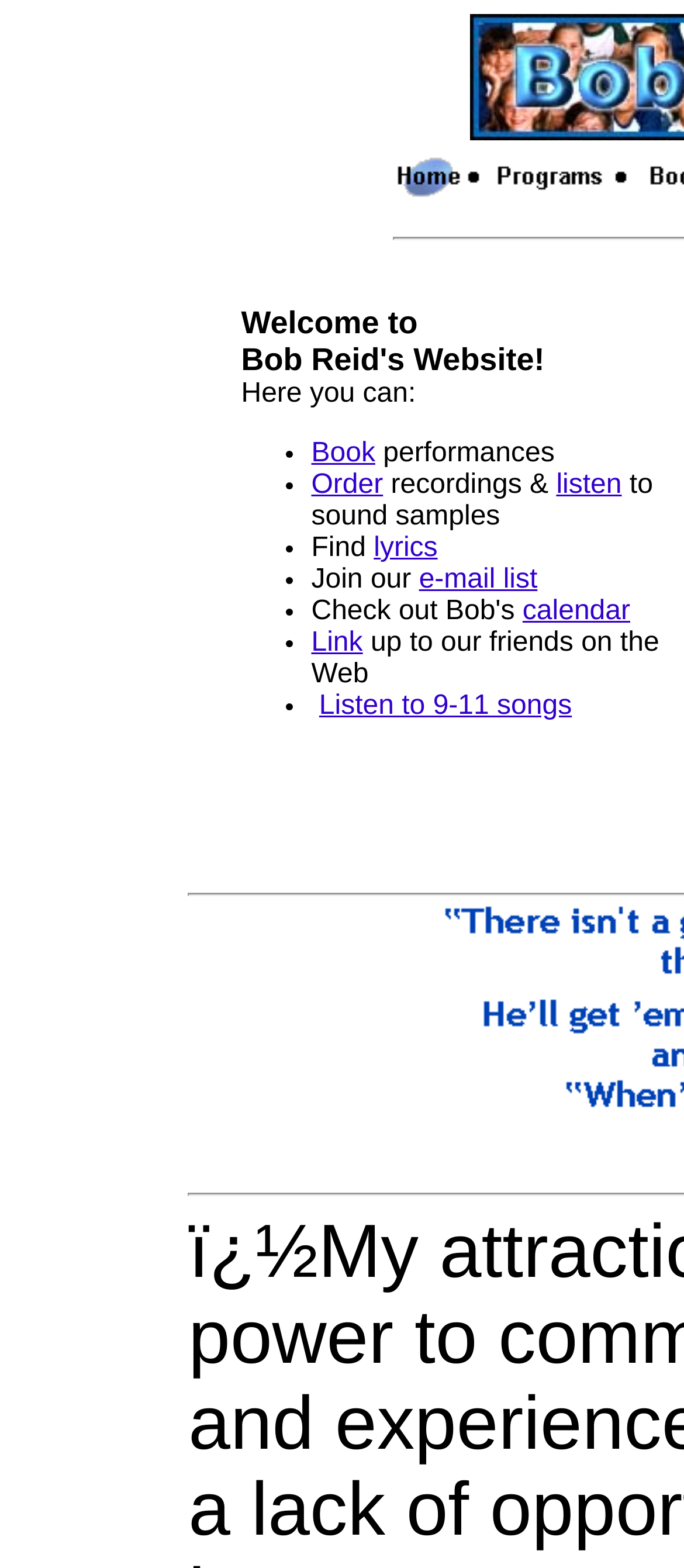Reply to the question below using a single word or brief phrase:
What is the relationship between 'Bob Reid' and the music?

He is the musician